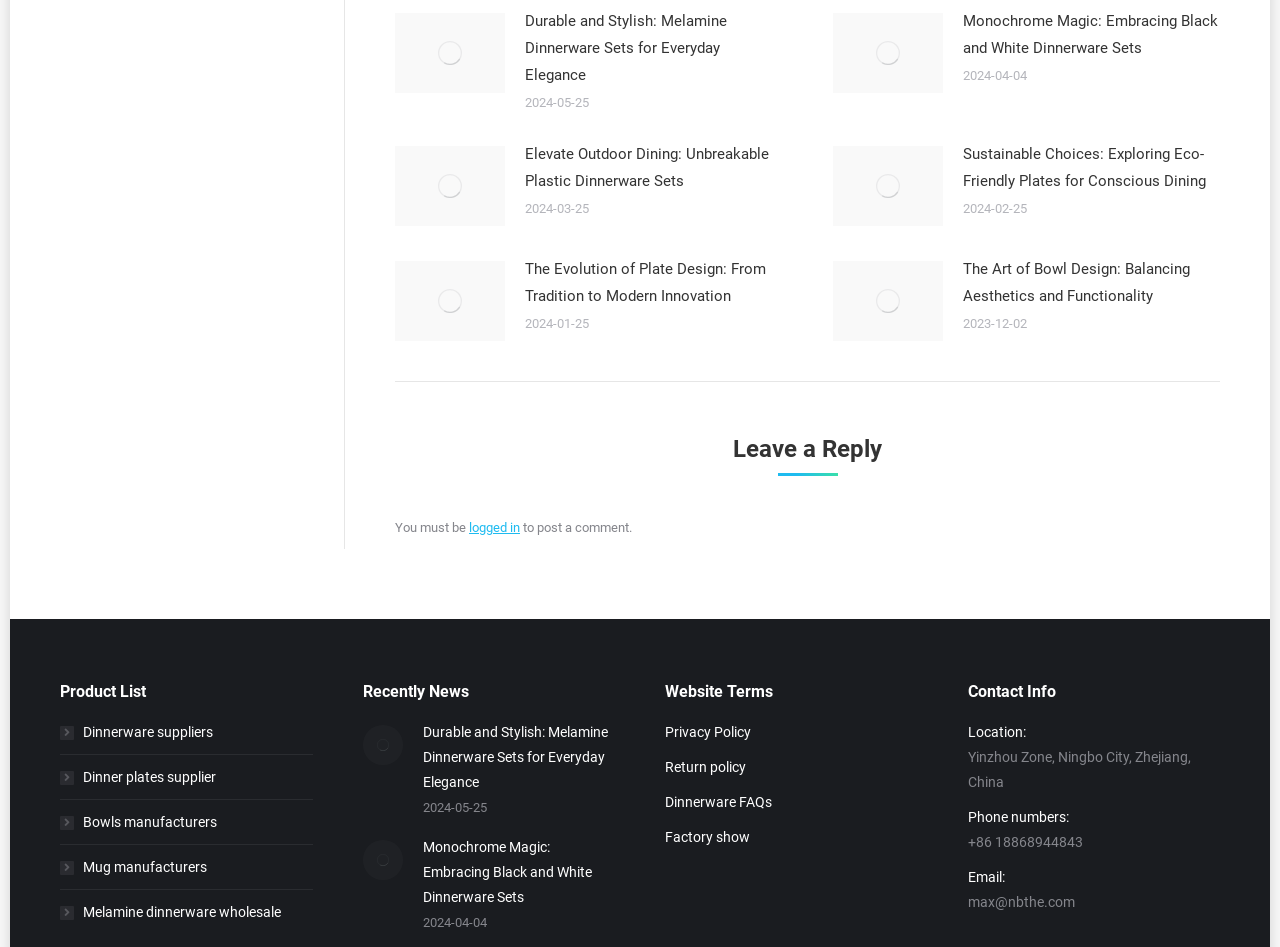Find the bounding box coordinates for the area that must be clicked to perform this action: "View the 'Recently News' section".

[0.283, 0.72, 0.366, 0.74]